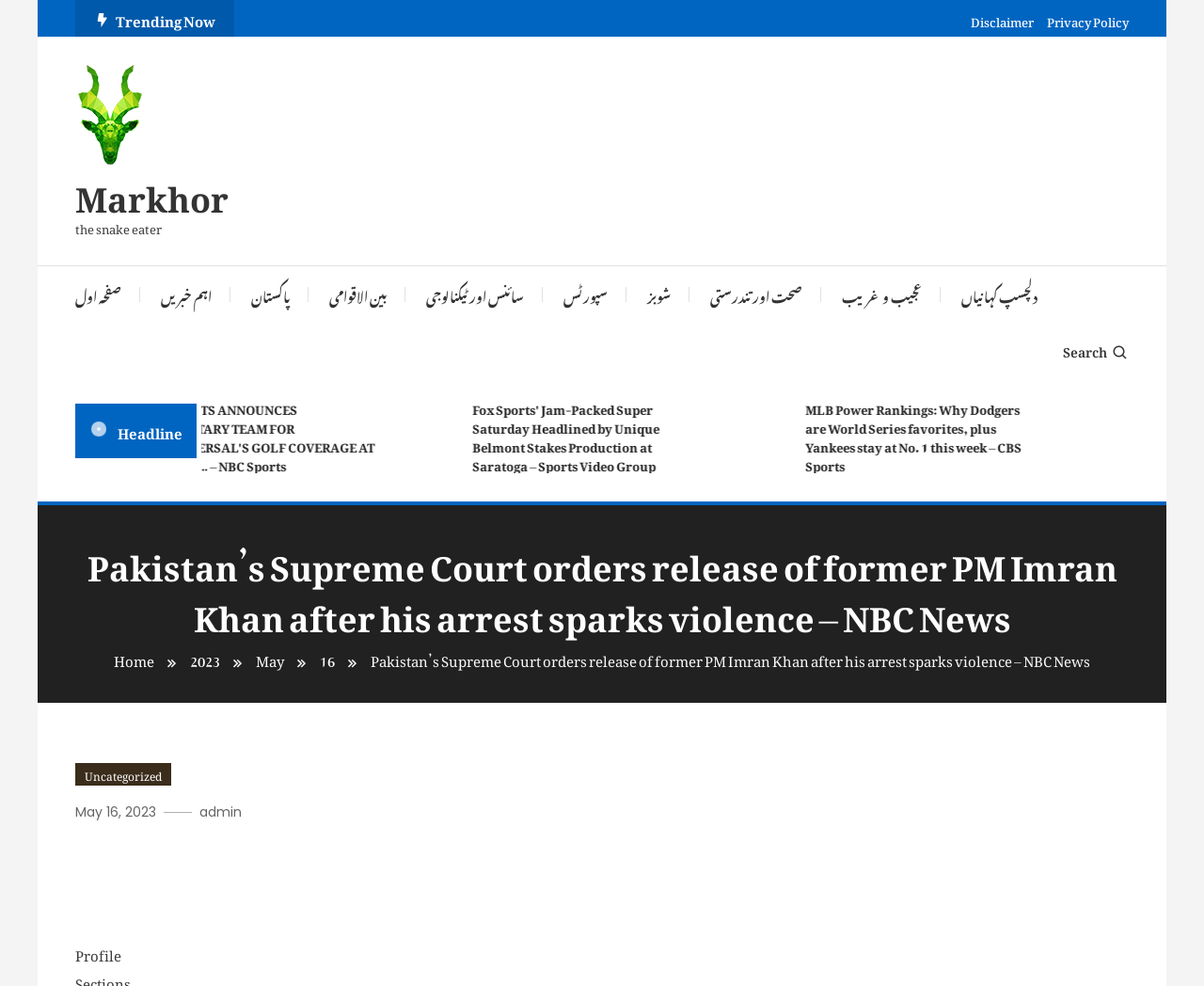What is the name of the former PM of Pakistan mentioned in the article?
Provide a one-word or short-phrase answer based on the image.

Imran Khan